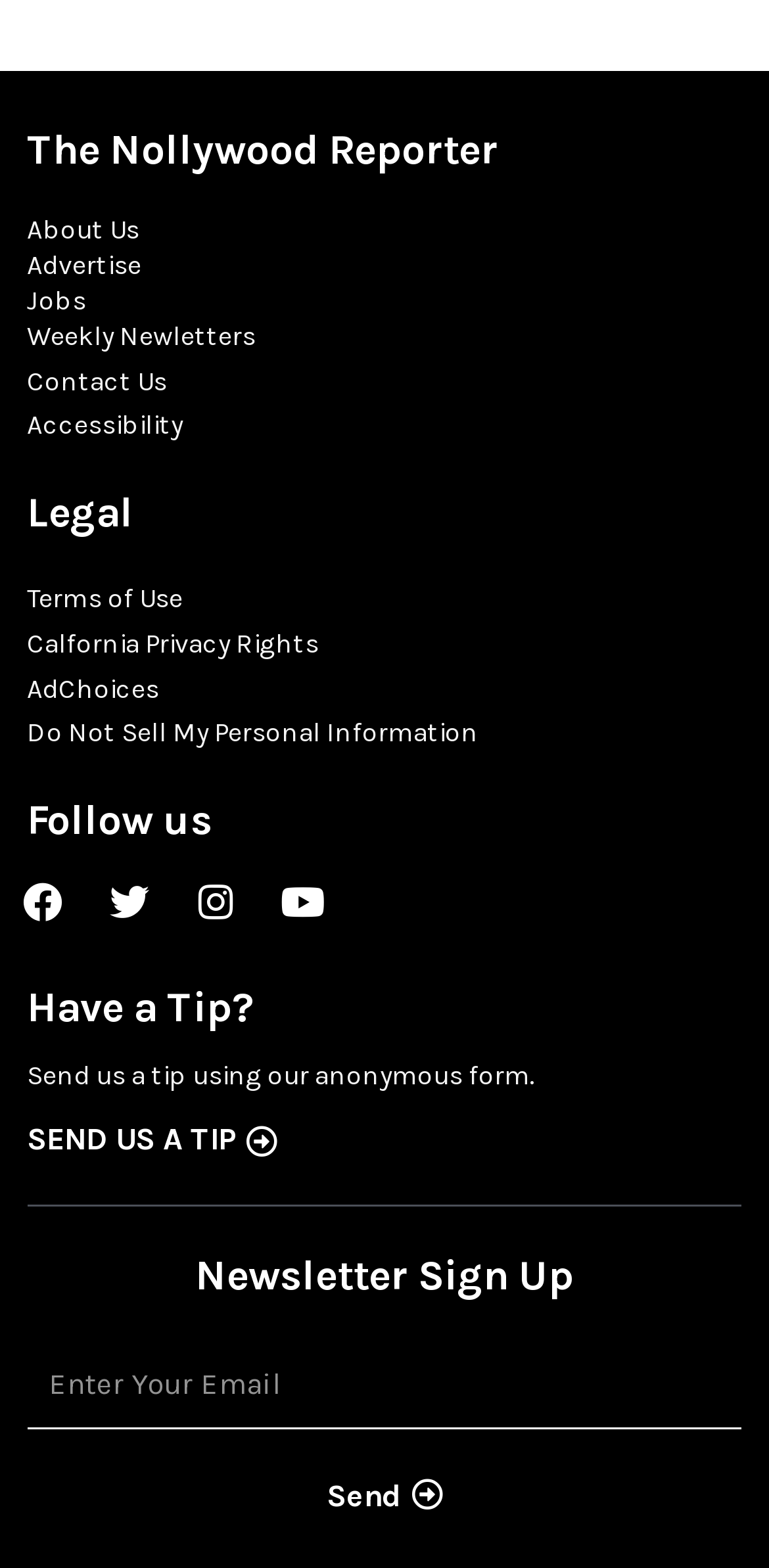What is the purpose of the 'SEND US A TIP' button?
Please respond to the question with a detailed and well-explained answer.

The 'SEND US A TIP' button is located under the 'Have a Tip?' heading, and its purpose is to allow users to send a tip using an anonymous form.